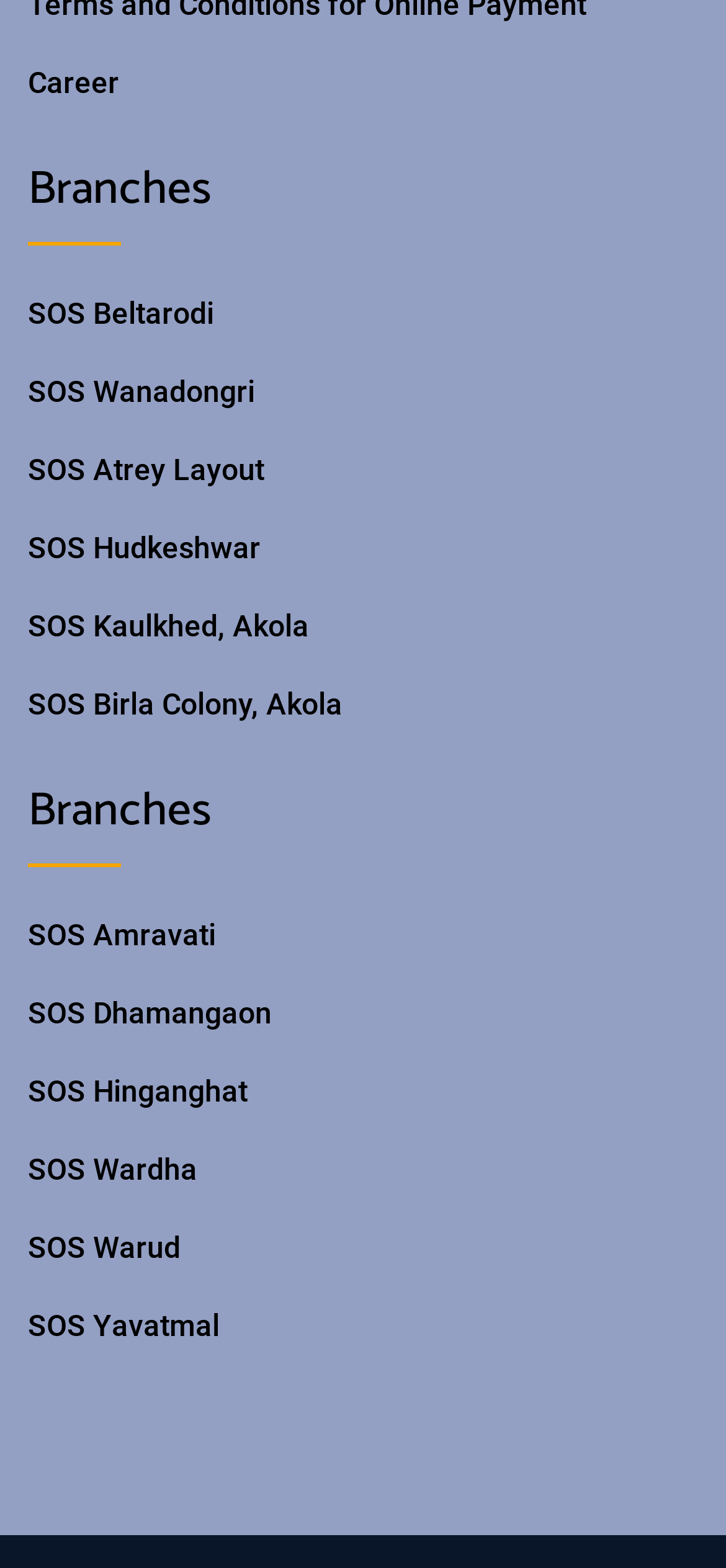Predict the bounding box of the UI element that fits this description: "SOS Kaulkhed, Akola".

[0.038, 0.385, 0.426, 0.414]